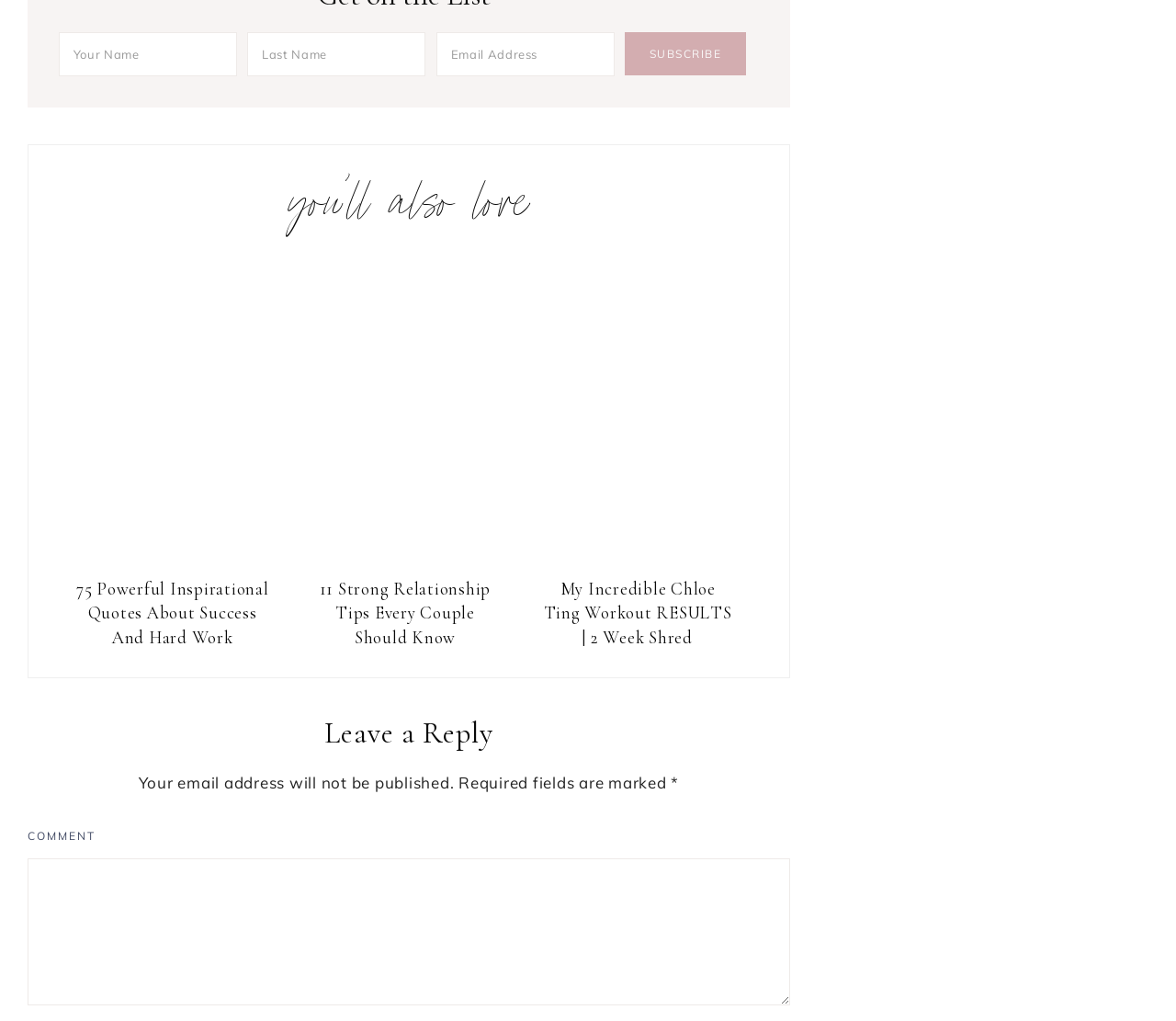Find the bounding box coordinates for the area that should be clicked to accomplish the instruction: "Enter your name".

[0.05, 0.031, 0.201, 0.075]